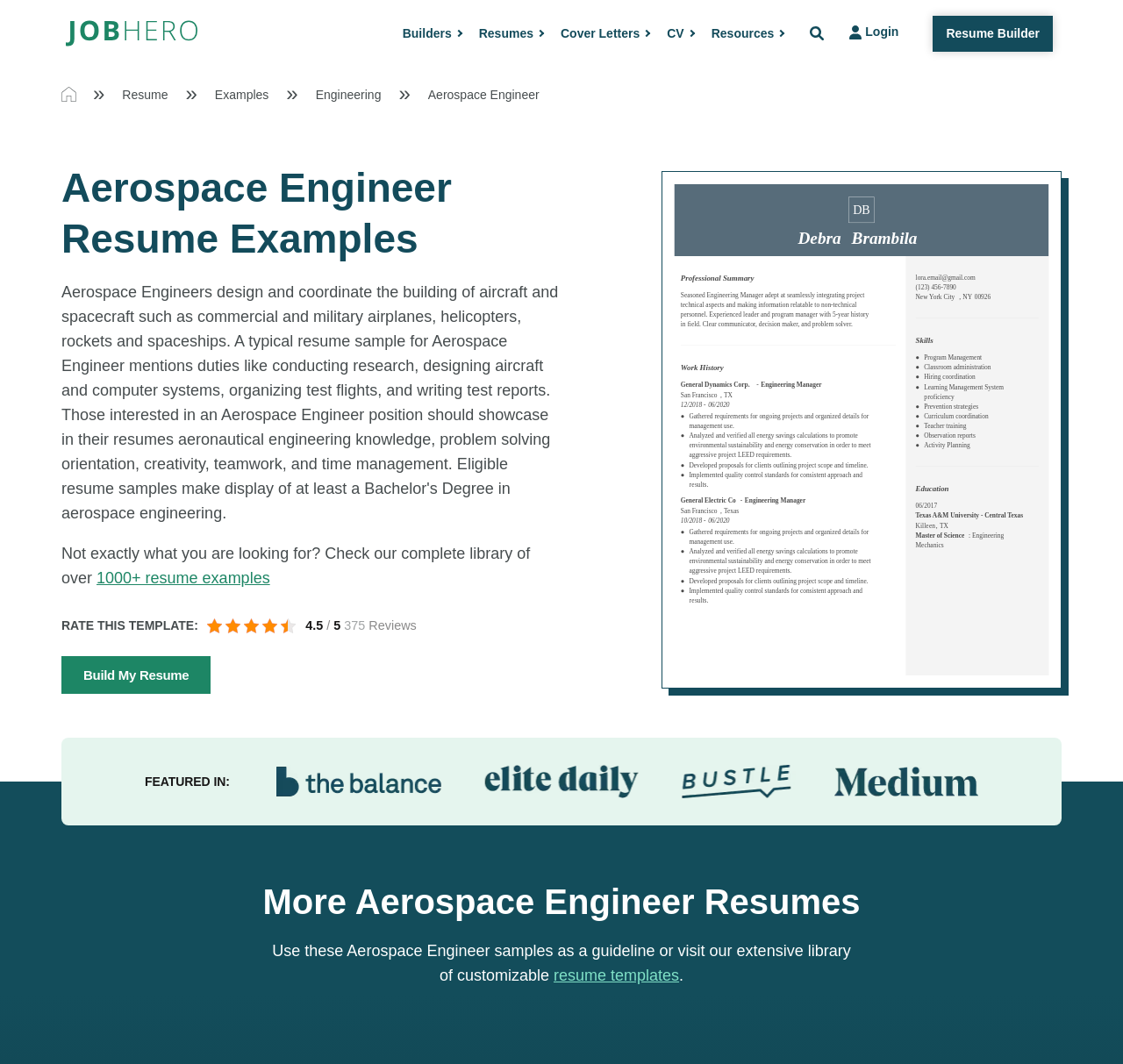Give the bounding box coordinates for the element described by: "resume templates".

[0.493, 0.909, 0.605, 0.925]